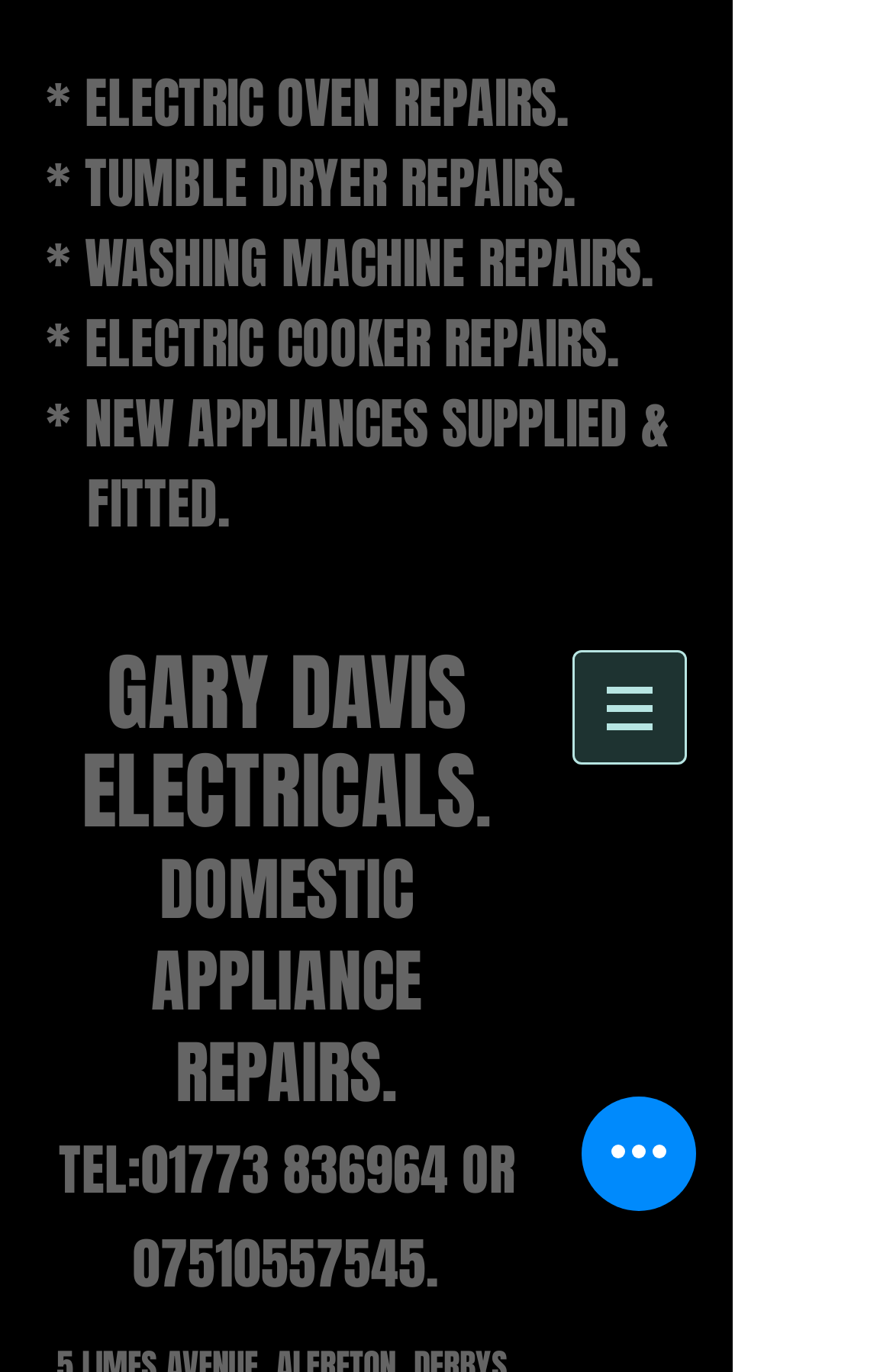Provide your answer in a single word or phrase: 
What is the purpose of the 'Quick actions' button?

Unknown